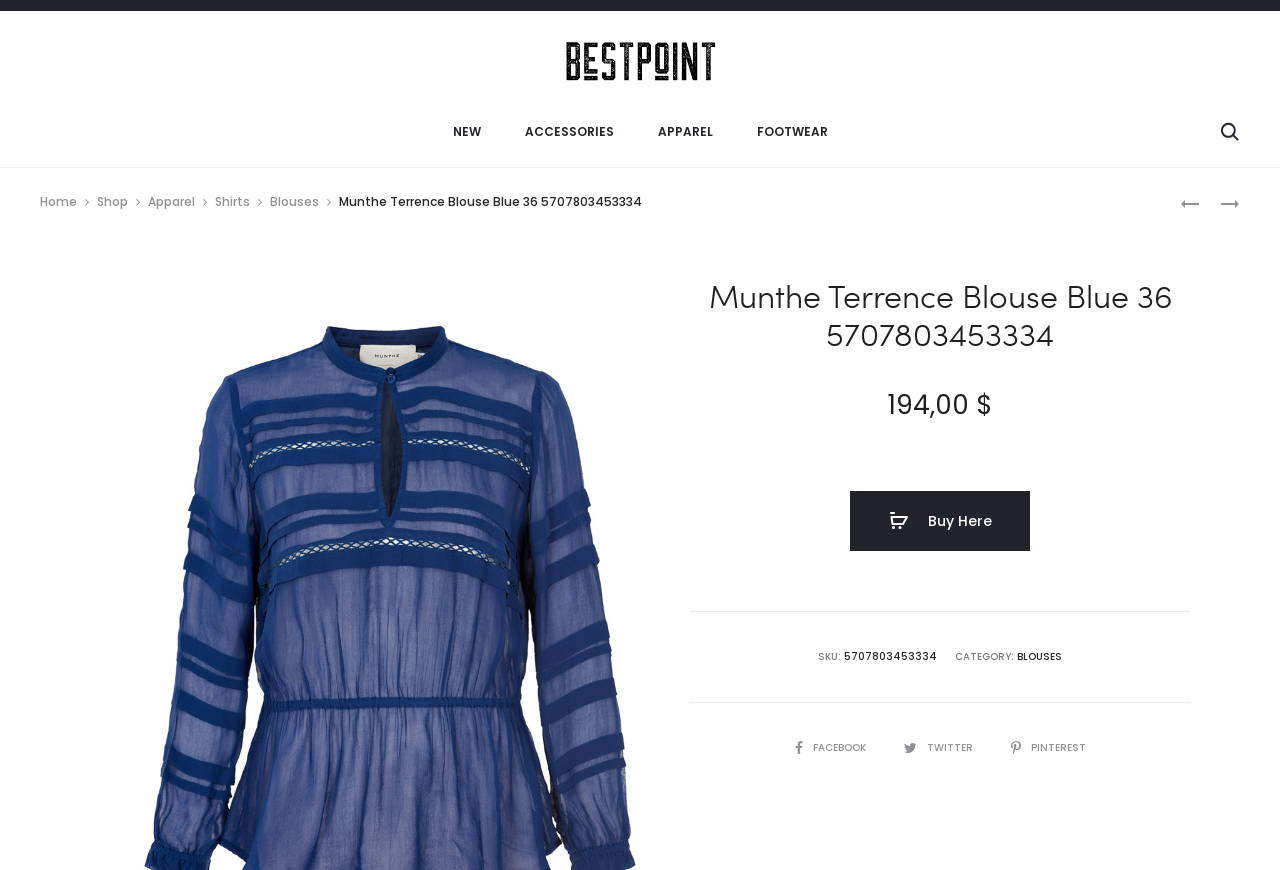Identify the bounding box coordinates of the element to click to follow this instruction: 'Share on Facebook'. Ensure the coordinates are four float values between 0 and 1, provided as [left, top, right, bottom].

[0.621, 0.85, 0.679, 0.868]